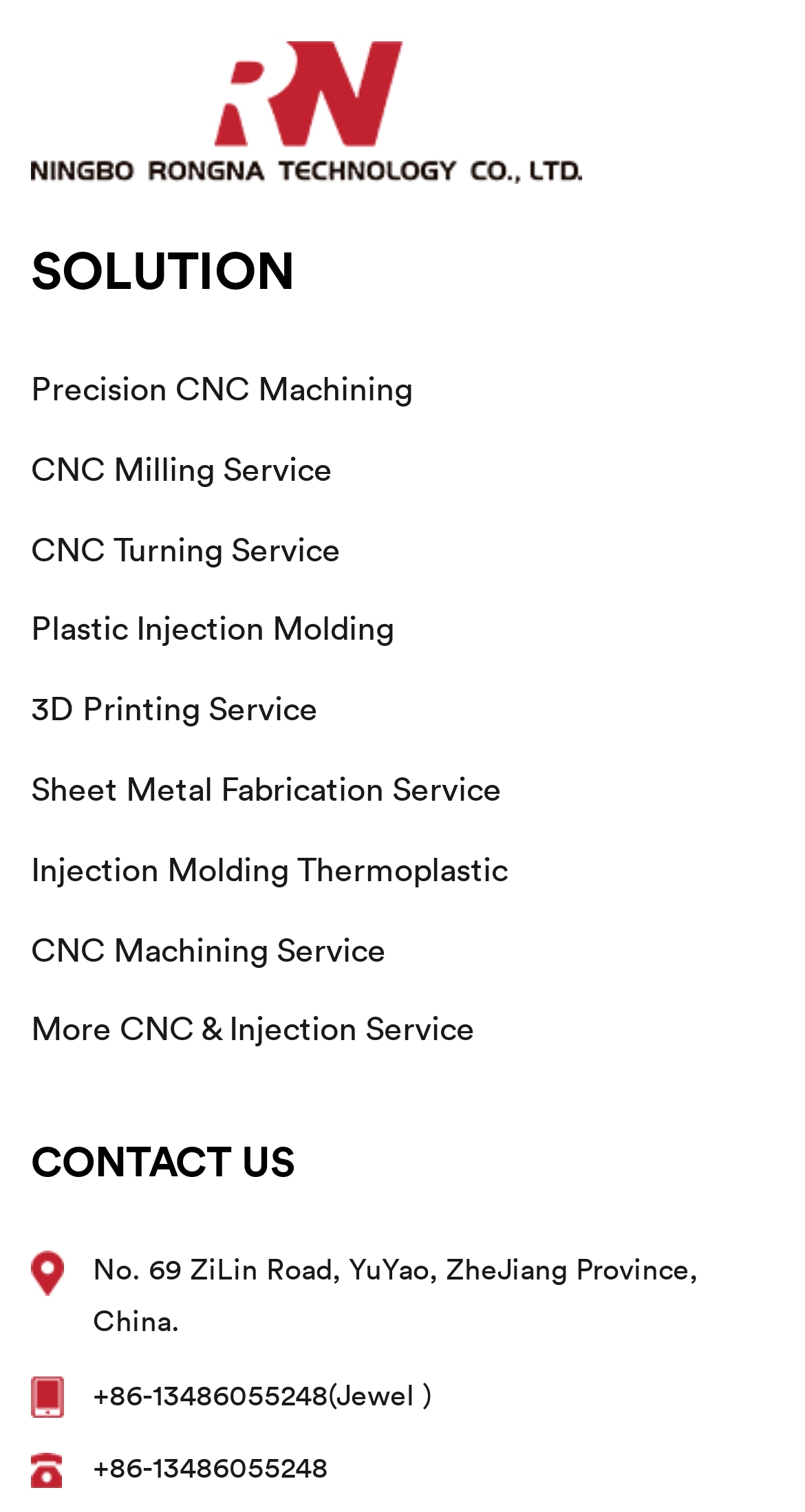Please use the details from the image to answer the following question comprehensively:
What is the first CNC machining service listed?

The webpage has a list of CNC machining services, and the first one listed is 'Precision CNC Machining', which is a link on the webpage.